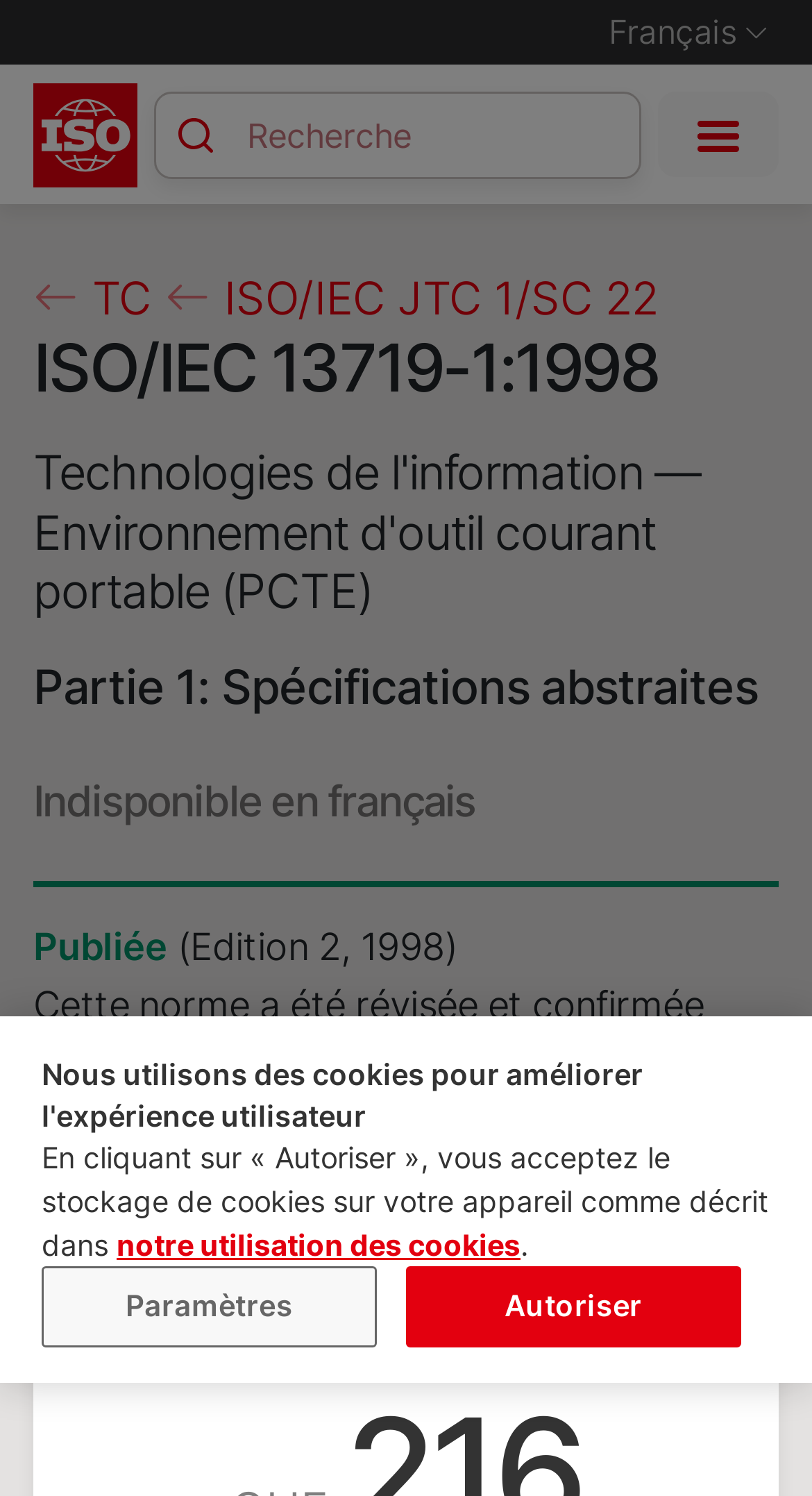Please provide a comprehensive answer to the question below using the information from the image: What is the language of this webpage?

I found the language by looking at the text elements on the webpage. Specifically, I found that most of the text is in French, including the headings and static text elements.